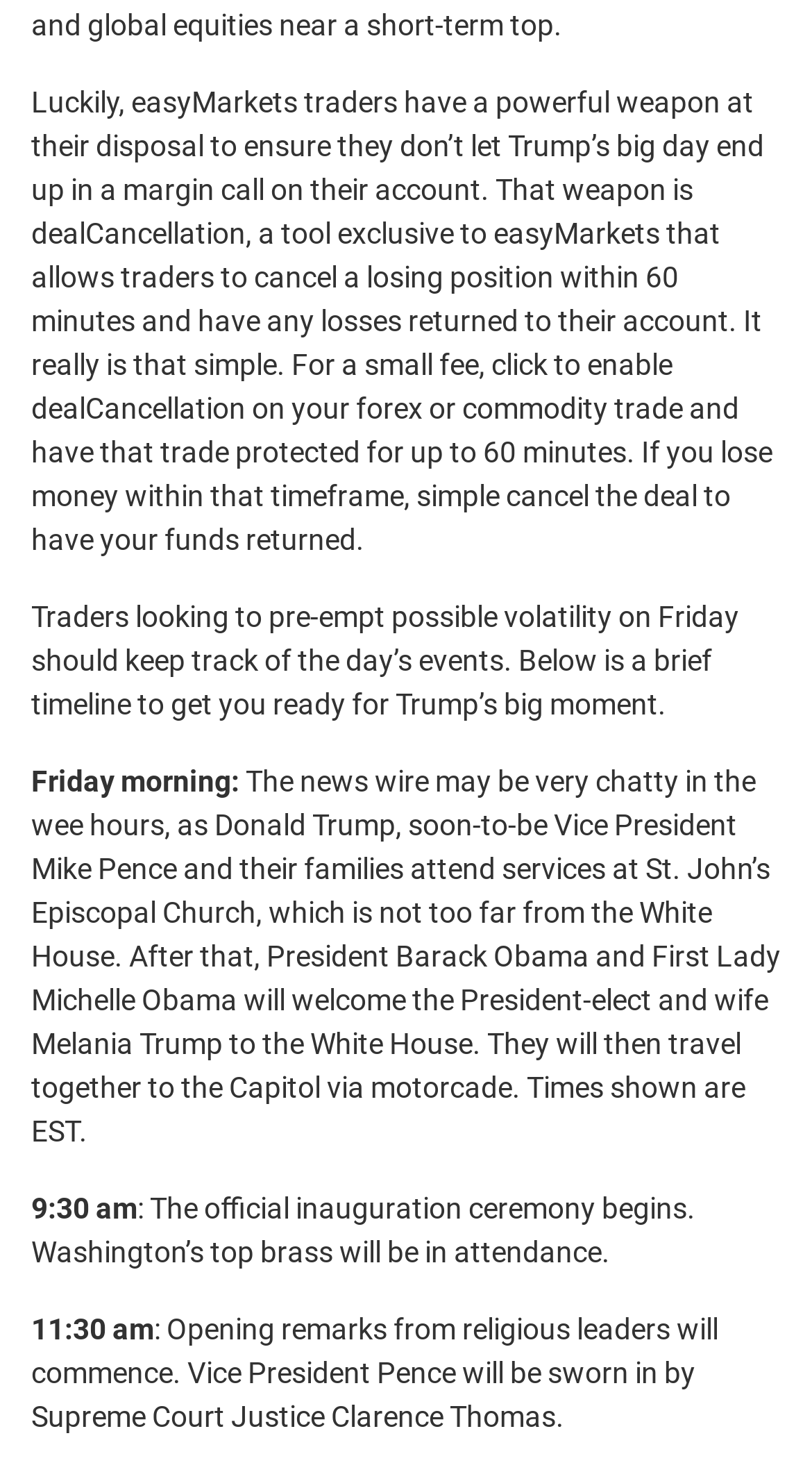Show me the bounding box coordinates of the clickable region to achieve the task as per the instruction: "Click the 'Chat now!' button".

[0.397, 0.205, 0.718, 0.262]